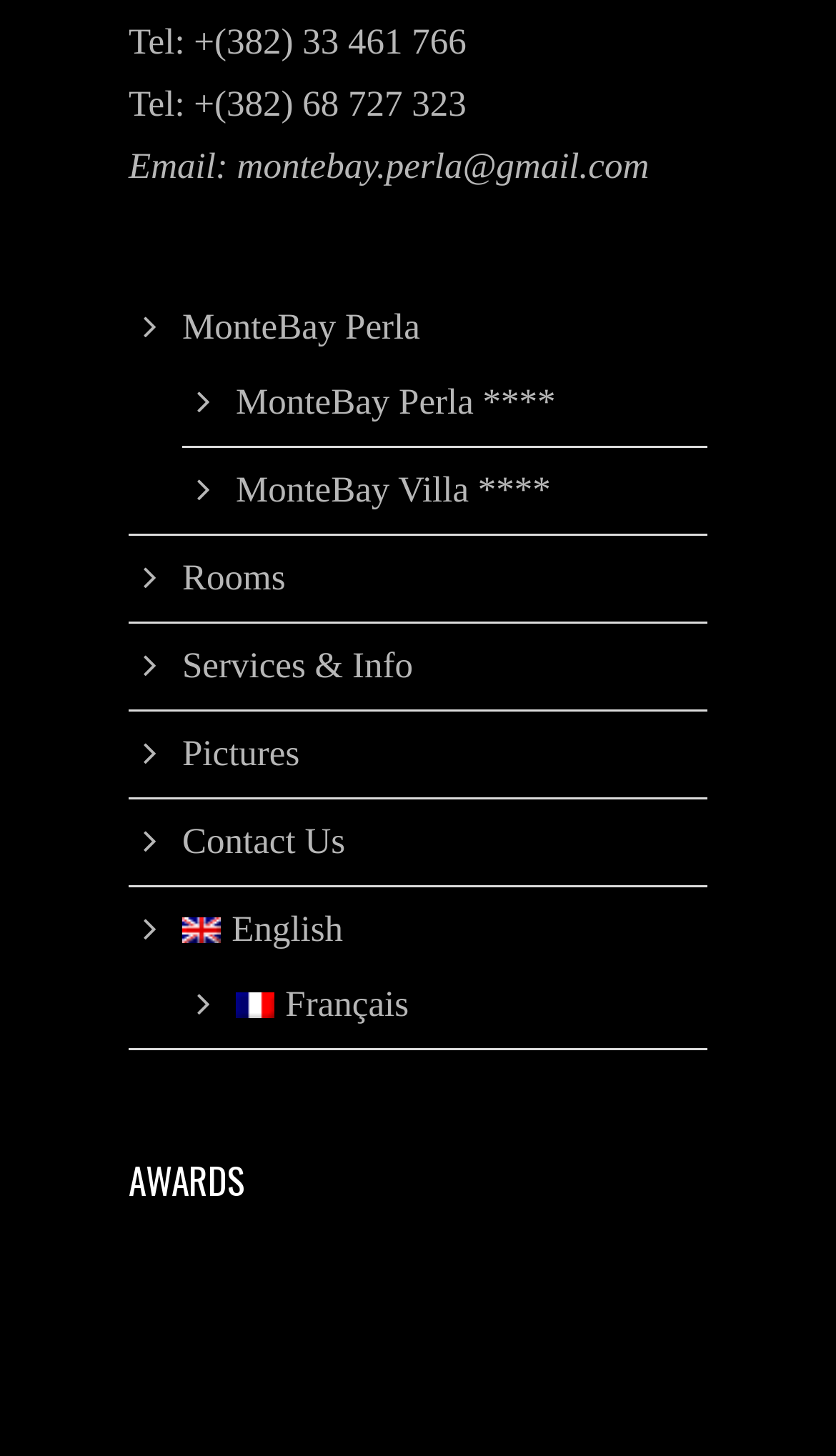Provide the bounding box coordinates for the UI element that is described as: "Contact Us".

[0.218, 0.563, 0.413, 0.591]